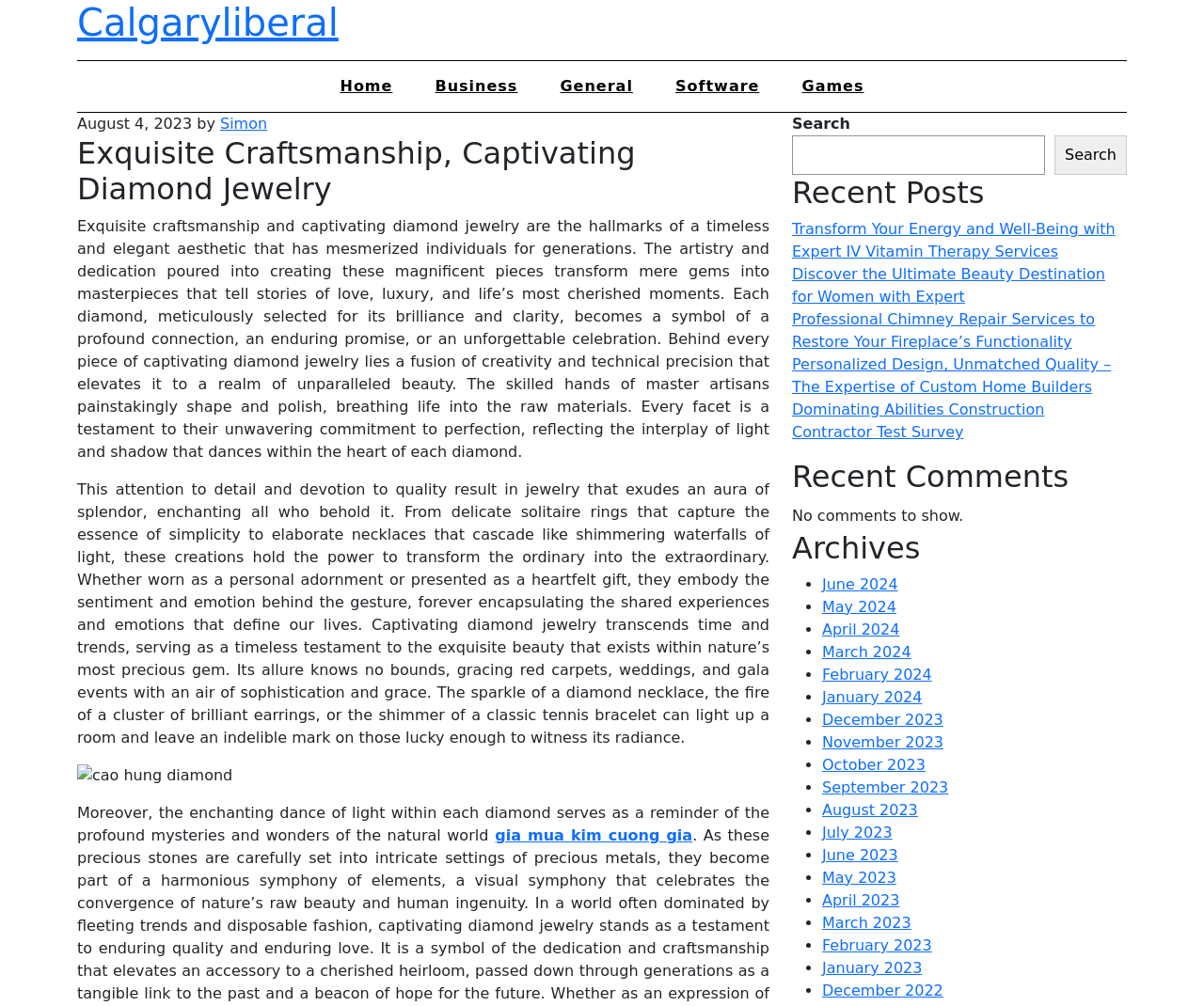What is the date of the most recent post?
Answer the question with a single word or phrase by looking at the picture.

August 4, 2023